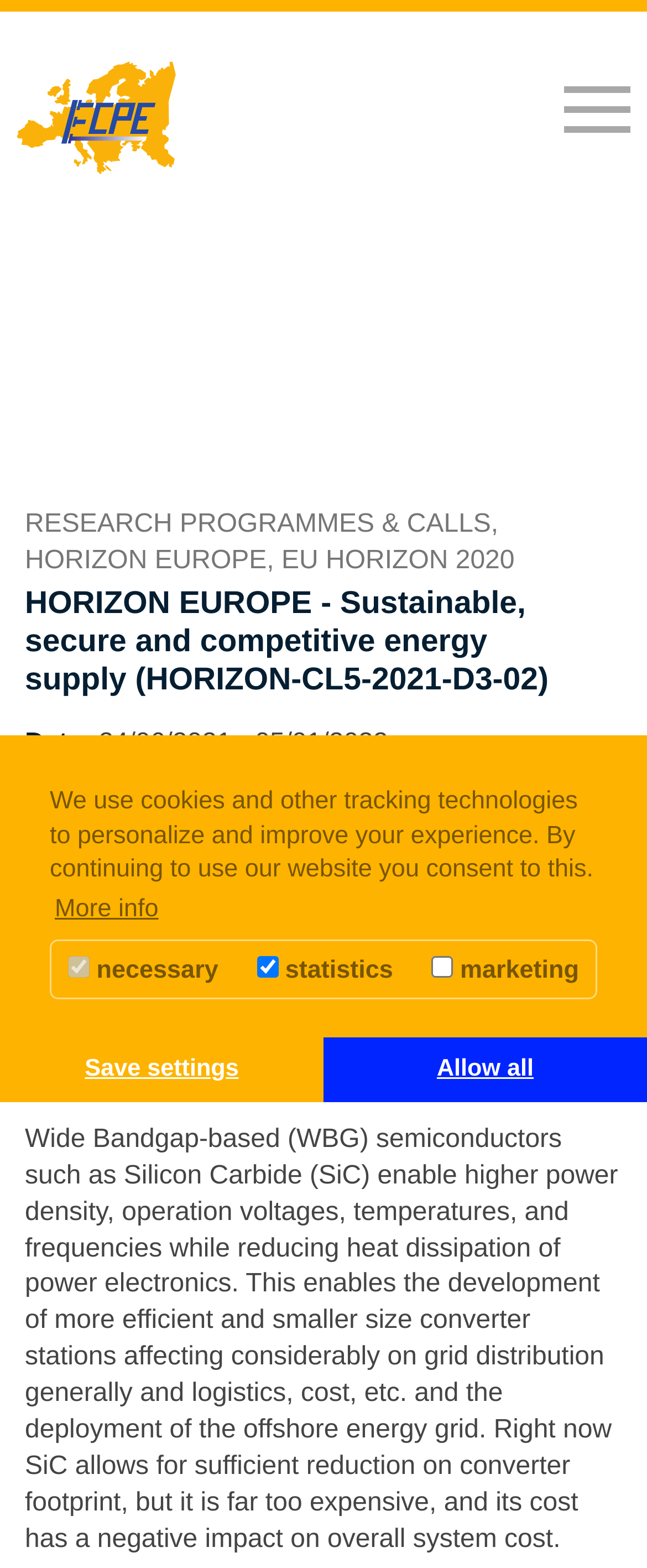What is the date range of the research programme?
Please answer the question with a detailed and comprehensive explanation.

The date range of the research programme can be found in the webpage content, specifically in the section describing the research programme, which is from 24/06/2021 to 05/01/2022.